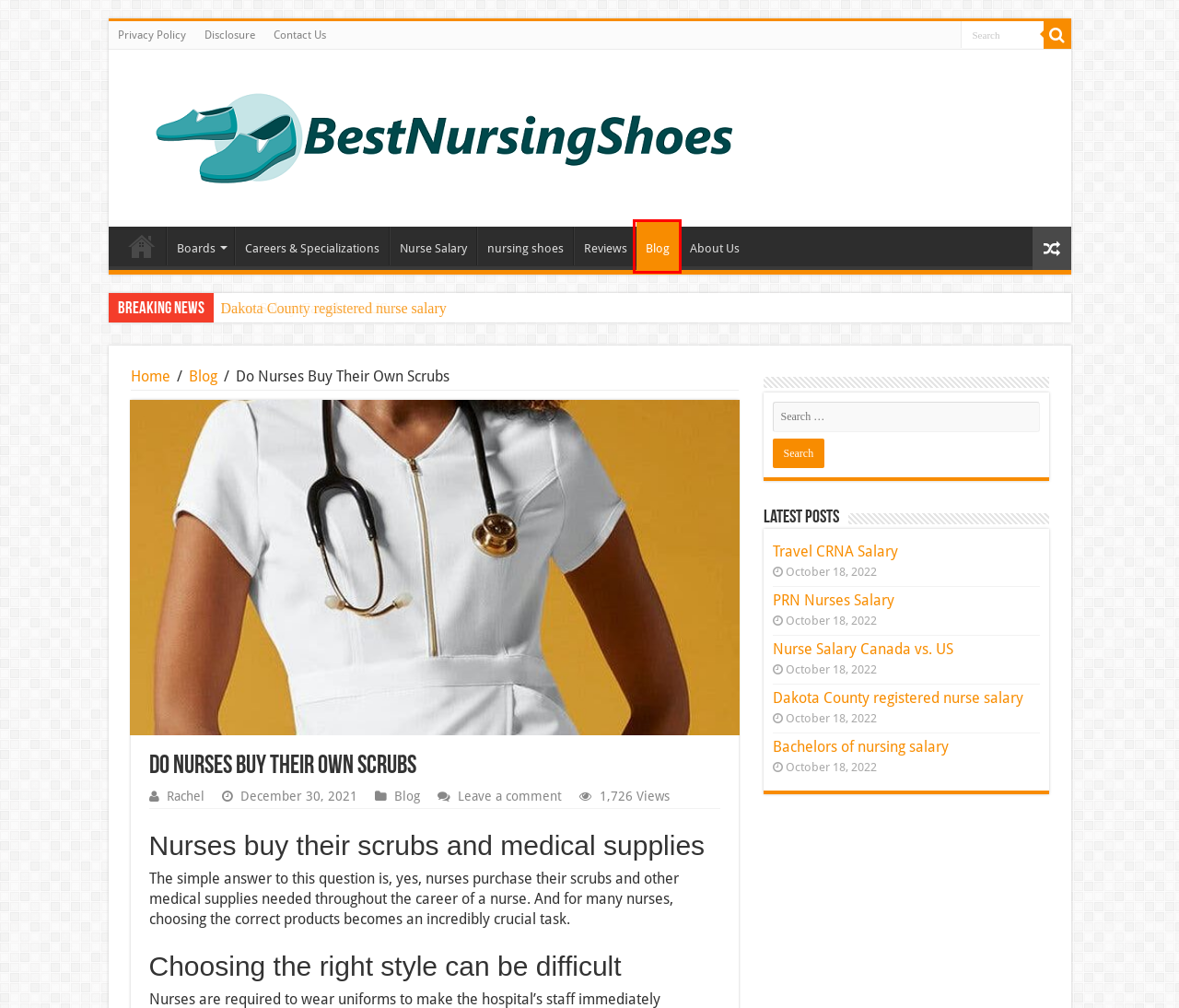Examine the screenshot of a webpage with a red rectangle bounding box. Select the most accurate webpage description that matches the new webpage after clicking the element within the bounding box. Here are the candidates:
A. Contact Us - Nursing Trends
B. Disclosure - Nursing Trends
C. Dakota County registered nurse salary - Nursing Trends
D. Reviews - Nursing Trends
E. Nurse Salary - Nursing Trends
F. Privacy Policy - Nursing Trends
G. Best Nursing Shoes - Nursing Trends
H. Blog - Nursing Trends

H